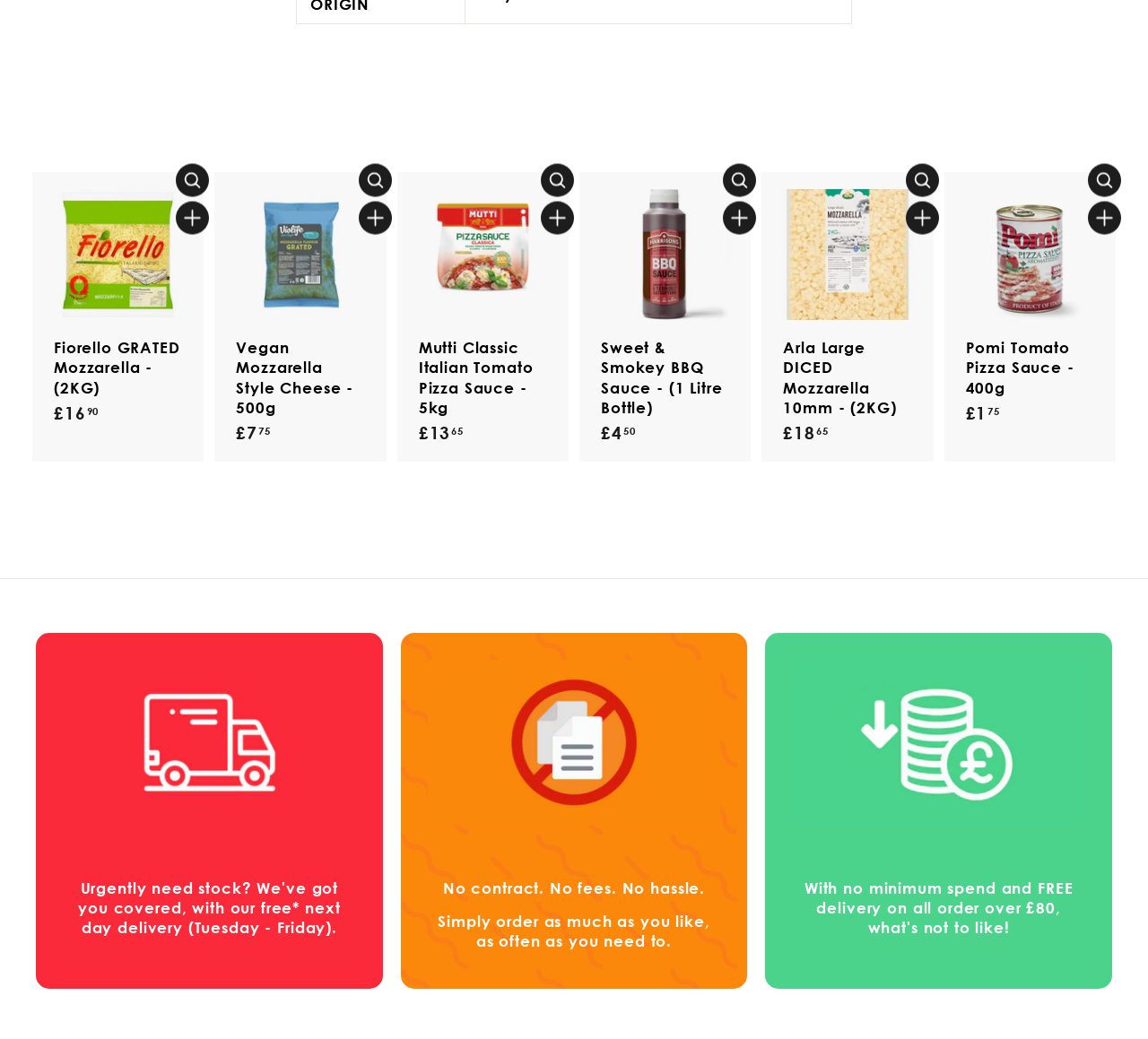Specify the bounding box coordinates of the area to click in order to execute this command: 'Click the 'Quick shop' button'. The coordinates should consist of four float numbers ranging from 0 to 1, and should be formatted as [left, top, right, bottom].

[0.153, 0.162, 0.182, 0.194]